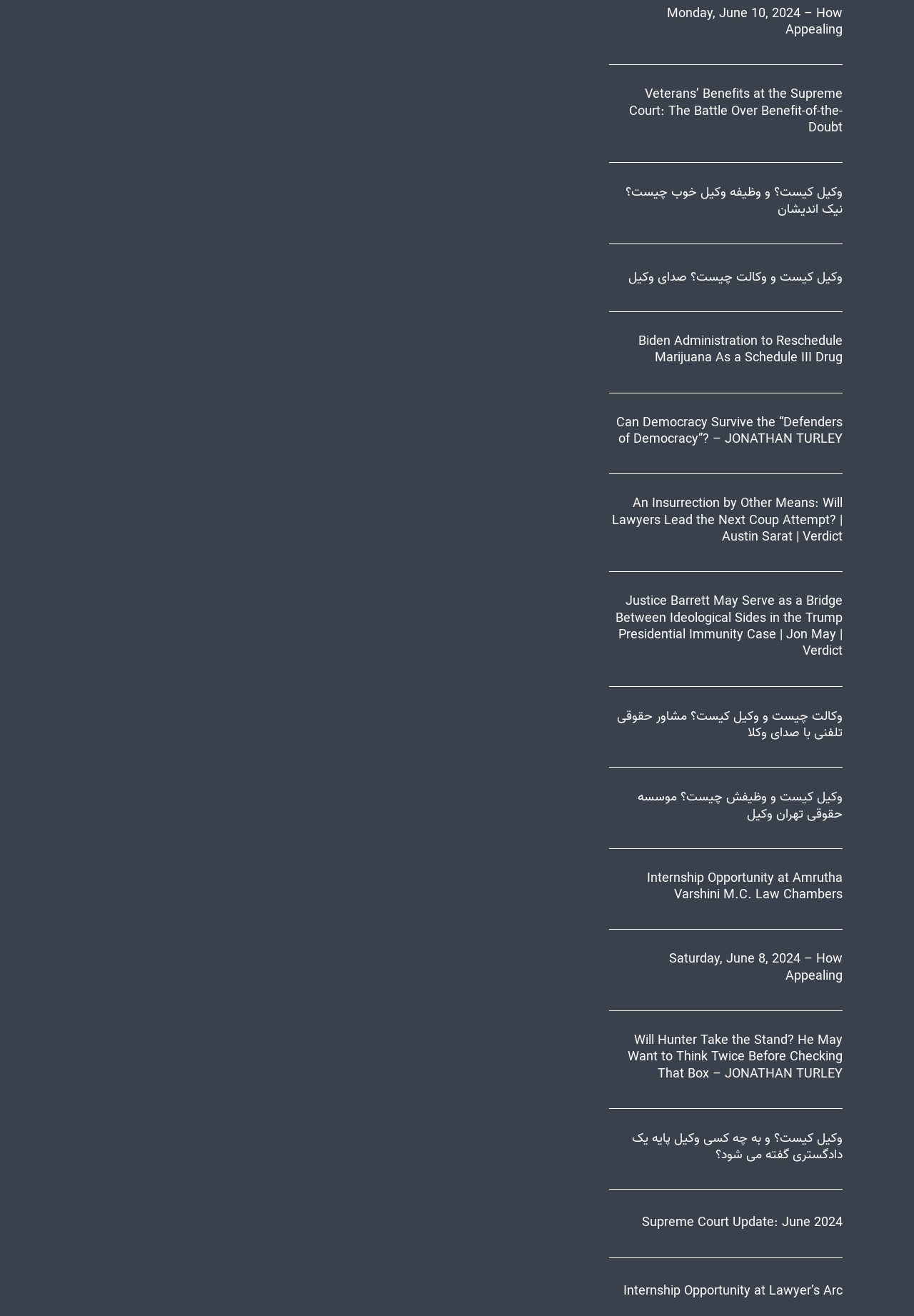Please determine the bounding box coordinates for the UI element described here. Use the format (top-left x, top-left y, bottom-right x, bottom-right y) with values bounded between 0 and 1: Supreme Court Update: June 2024

[0.702, 0.923, 0.922, 0.936]